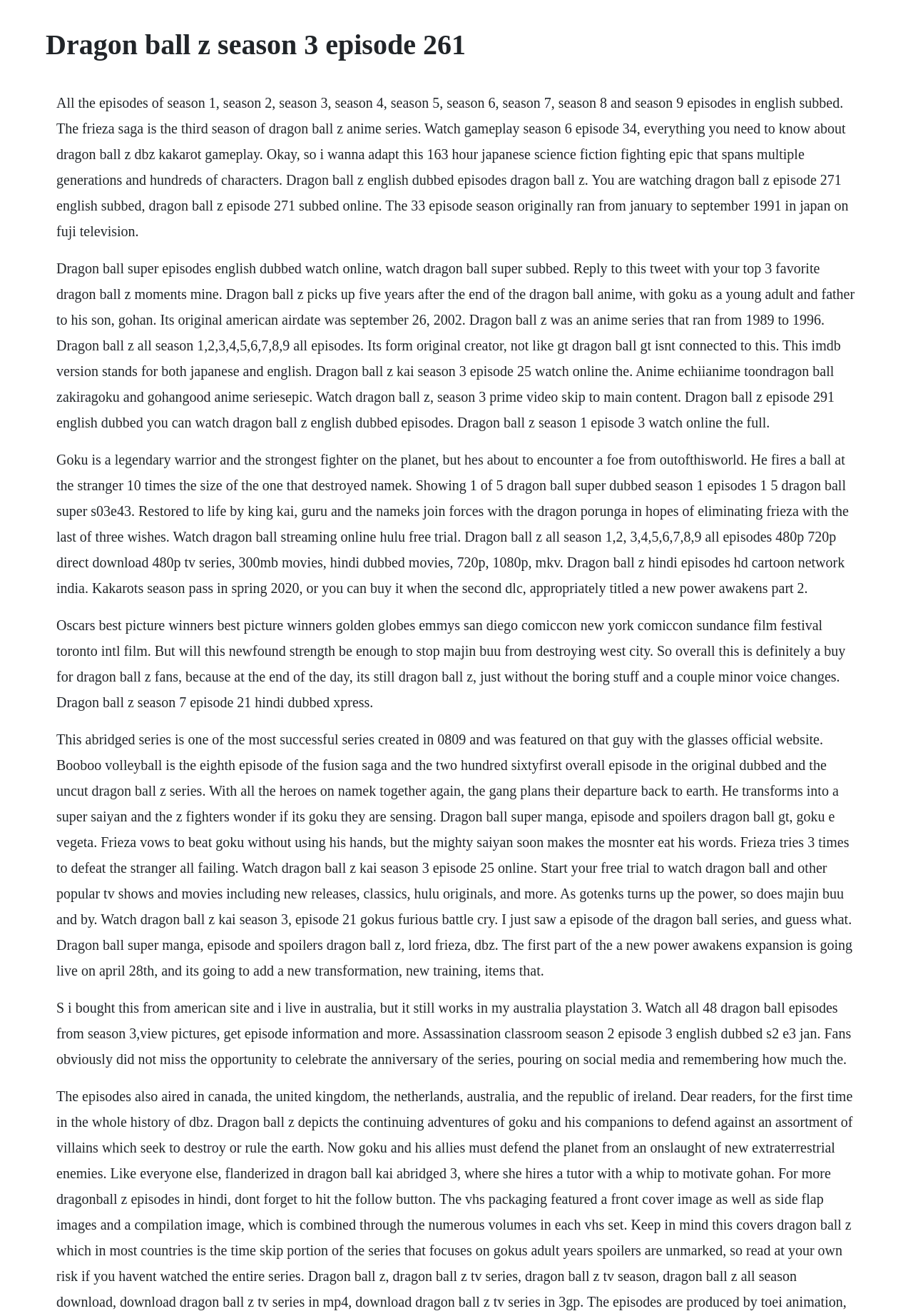What is the anime series being described?
Please provide a single word or phrase in response based on the screenshot.

Dragon Ball Z